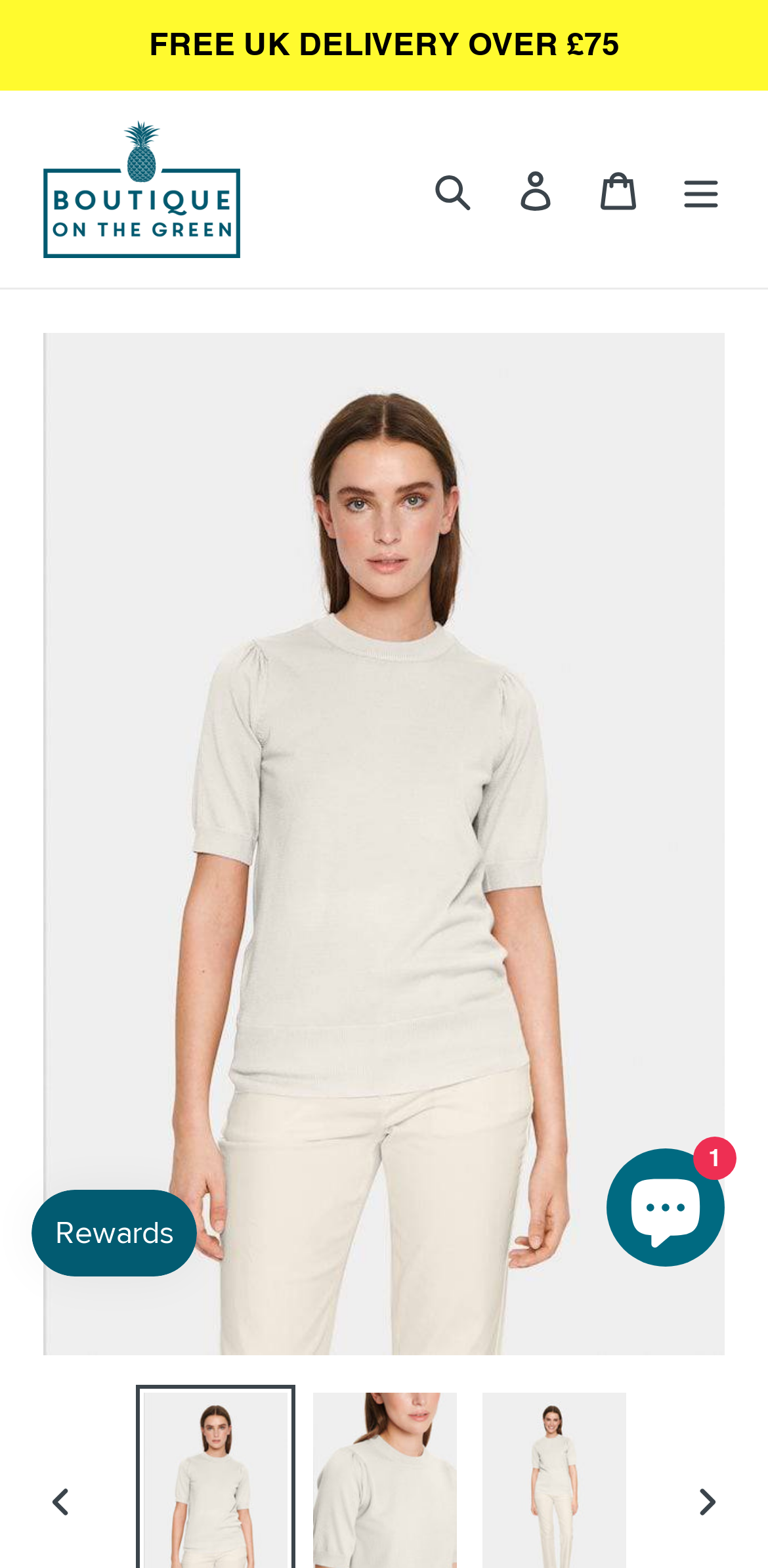What is the current state of the 'Chat window'?
Provide a concise answer using a single word or phrase based on the image.

Expanded